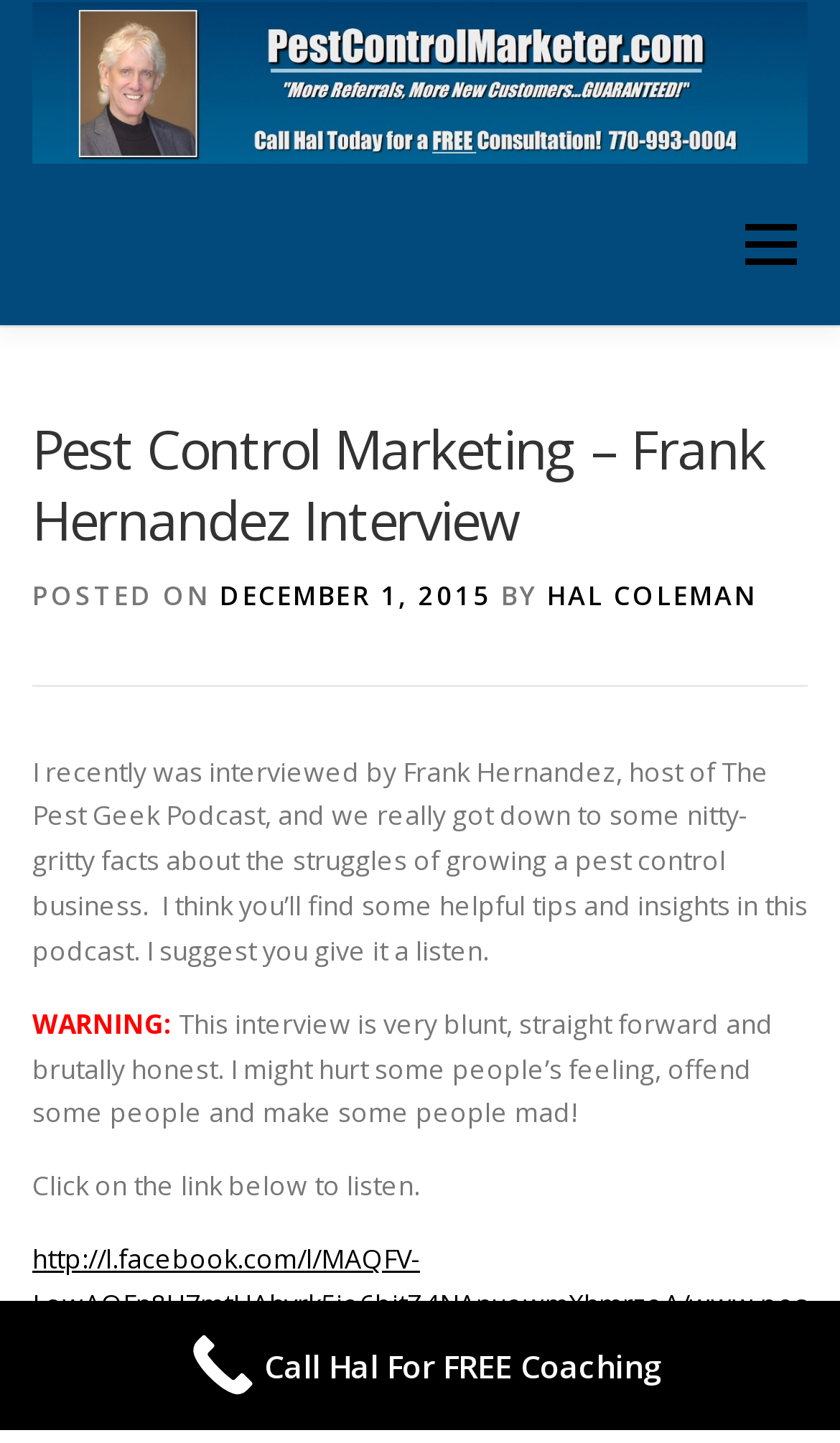Identify the bounding box coordinates for the UI element mentioned here: "Hal’s Coaching Program". Provide the coordinates as four float values between 0 and 1, i.e., [left, top, right, bottom].

[0.231, 0.226, 0.815, 0.338]